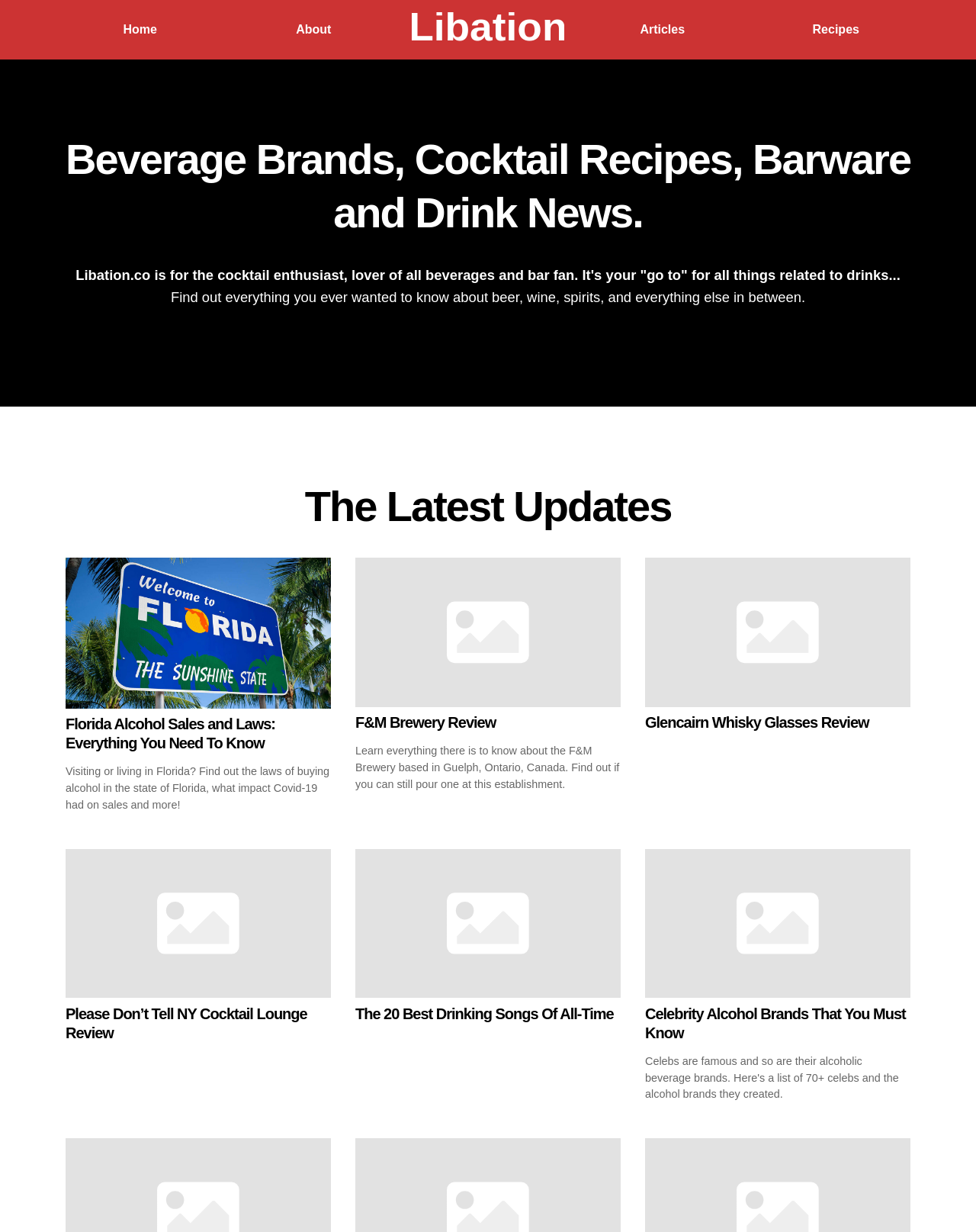What type of content does the website feature?
Please provide a comprehensive answer based on the details in the screenshot.

The website features a variety of content related to beverages, including articles, recipes, and news about beer, wine, and spirits. This can be inferred from the headings and links on the webpage, such as 'Beverage Brands, Cocktail Recipes, Barware and Drink News' and 'The Latest Updates'.